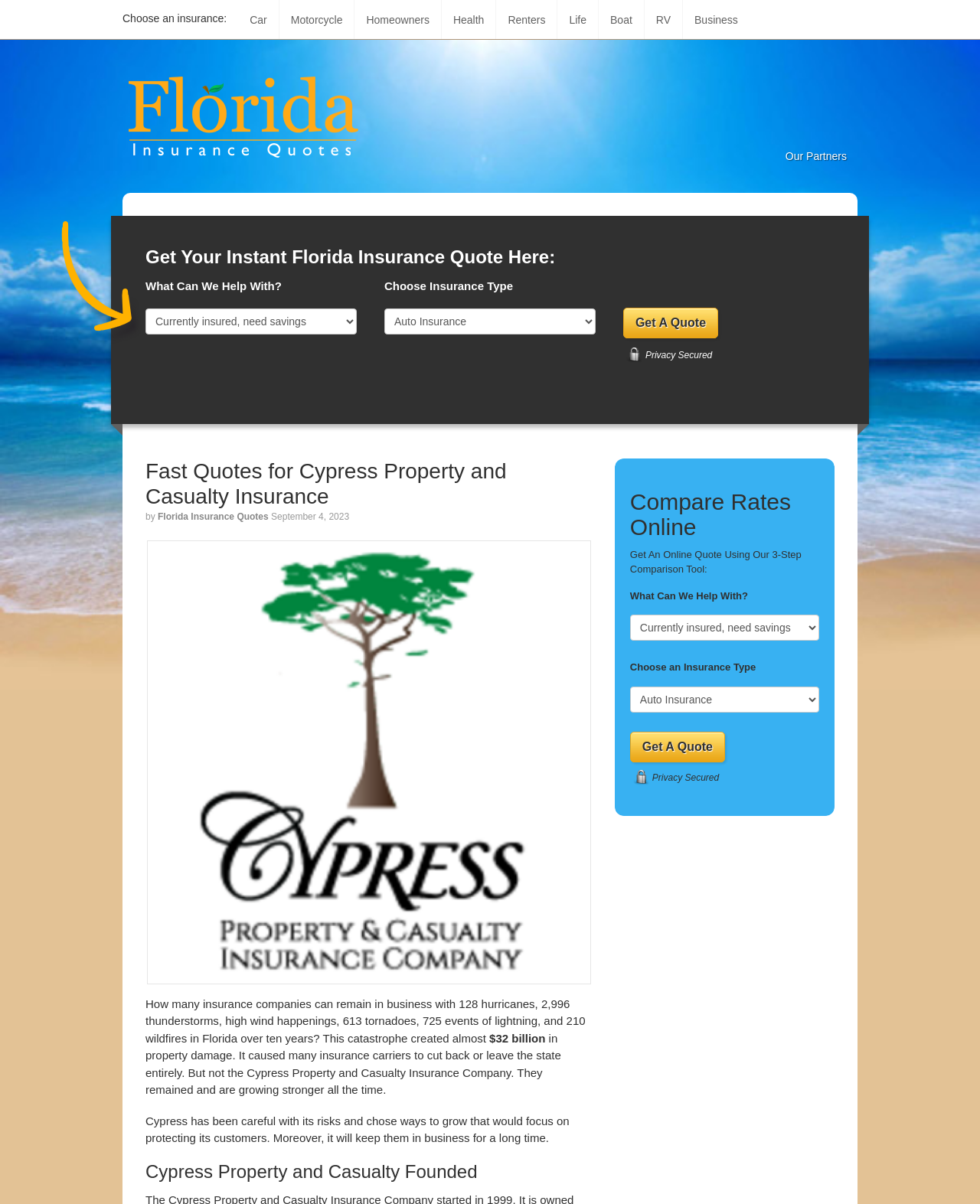What is the purpose of the 3-step comparison tool?
Look at the image and construct a detailed response to the question.

I inferred this answer by reading the text on the webpage, which mentions a 3-step comparison tool and invites users to 'Get An Online Quote Using Our 3-Step Comparison Tool'. This suggests that the tool is designed to help users get online quotes.